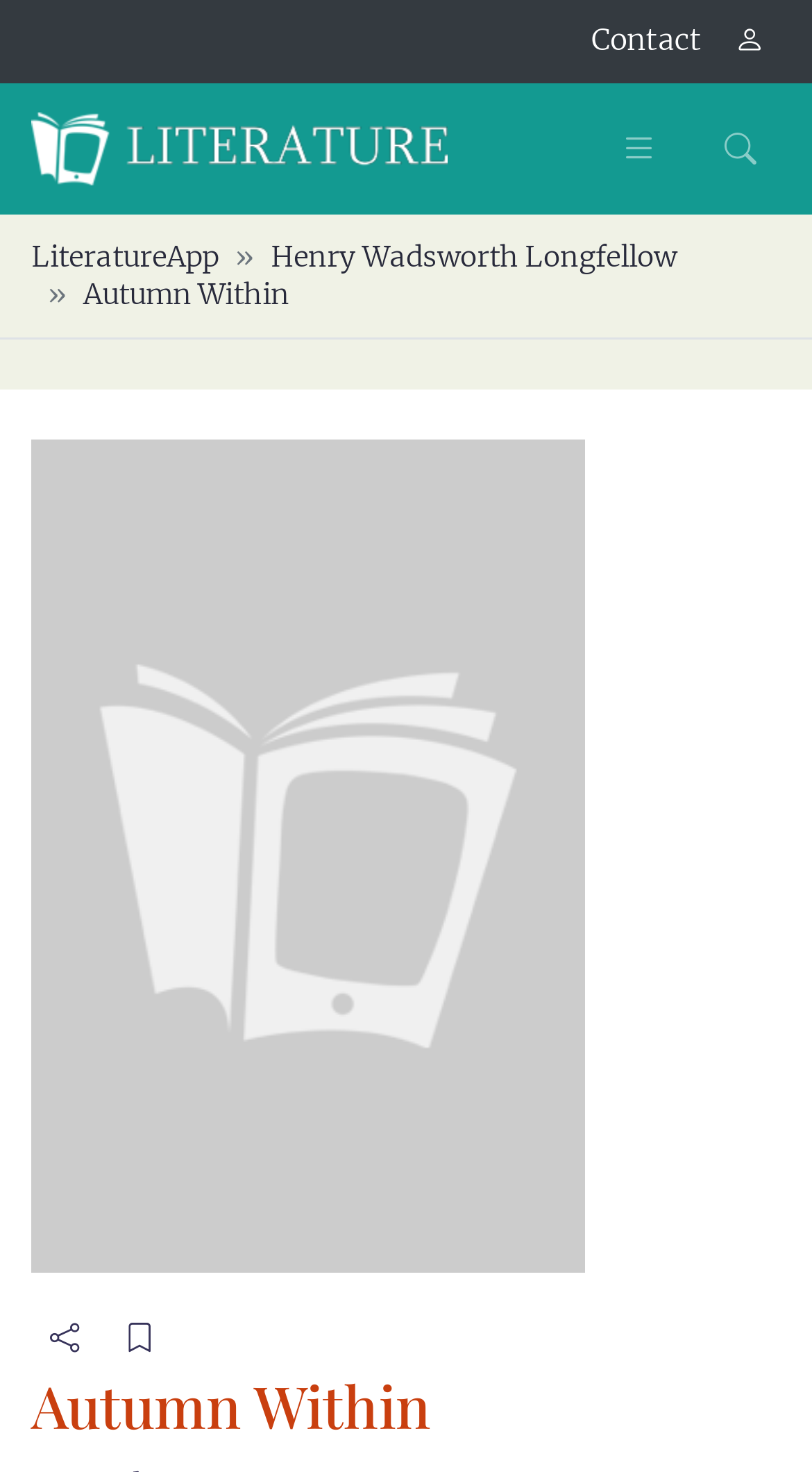Please find the bounding box for the following UI element description. Provide the coordinates in (top-left x, top-left y, bottom-right x, bottom-right y) format, with values between 0 and 1: aria-label="Login"

[0.885, 0.0, 0.962, 0.056]